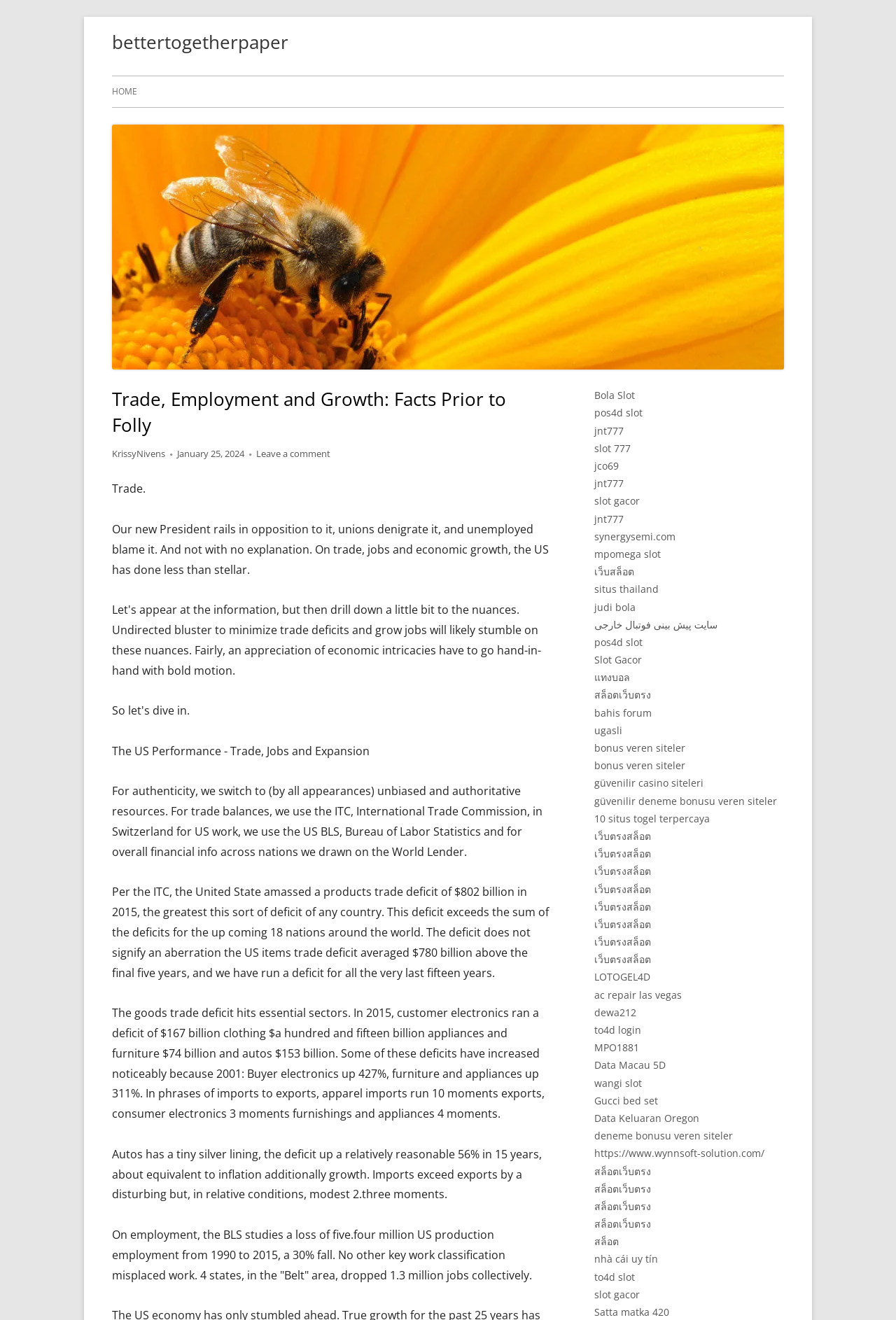Pinpoint the bounding box coordinates of the clickable element to carry out the following instruction: "Leave a comment on the article."

[0.286, 0.339, 0.369, 0.348]